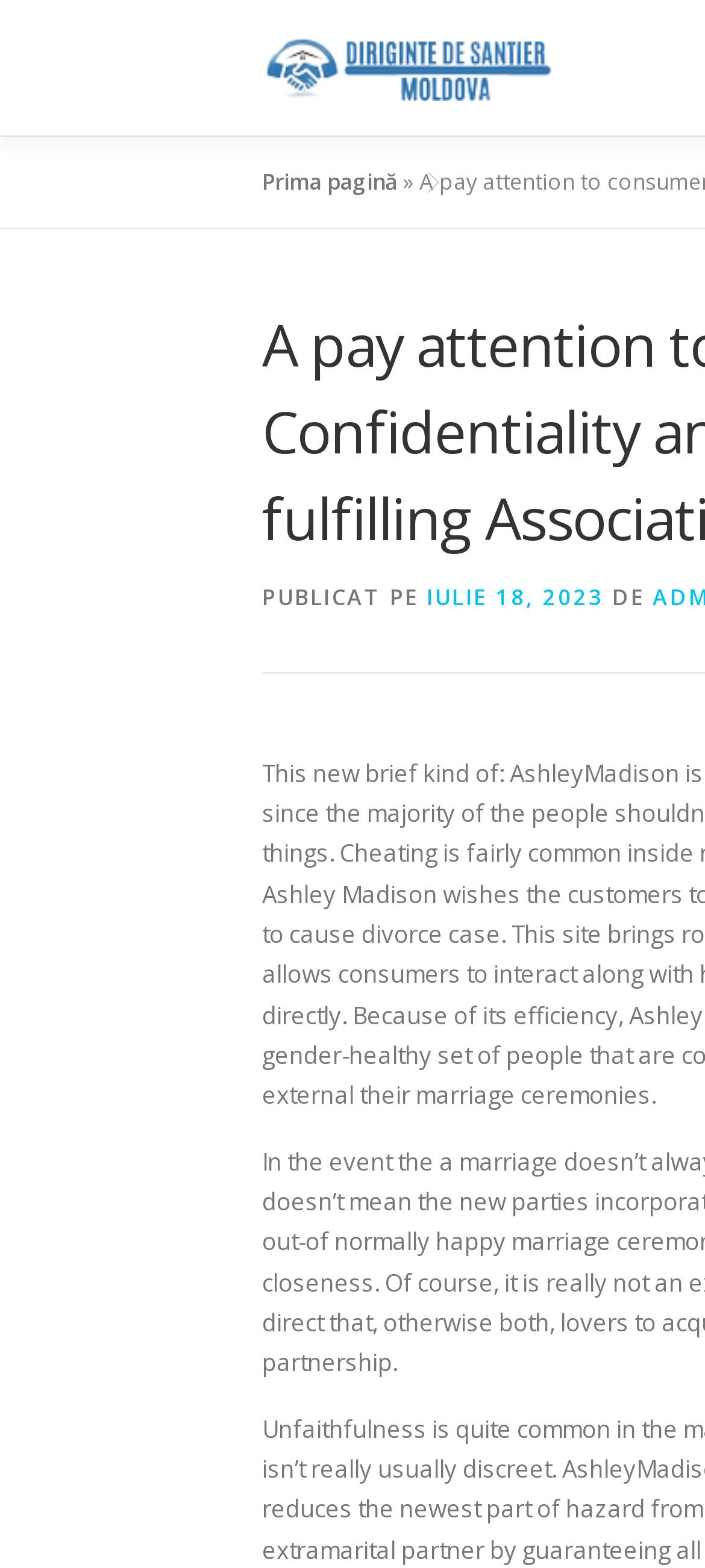Answer in one word or a short phrase: 
What is the date of the publication?

IULIE 18, 2023